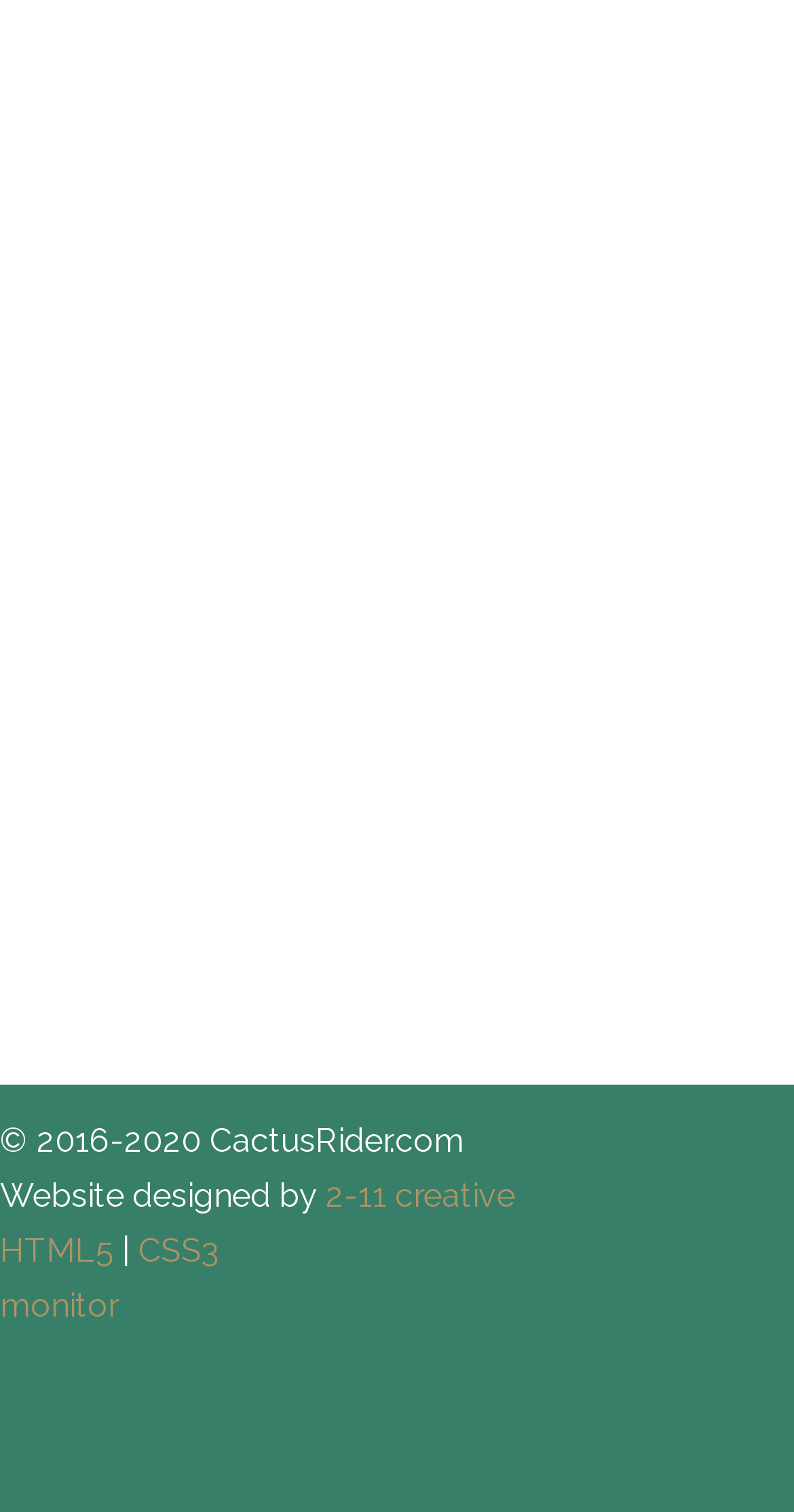Identify the coordinates of the bounding box for the element described below: "The product". Return the coordinates as four float numbers between 0 and 1: [left, top, right, bottom].

None